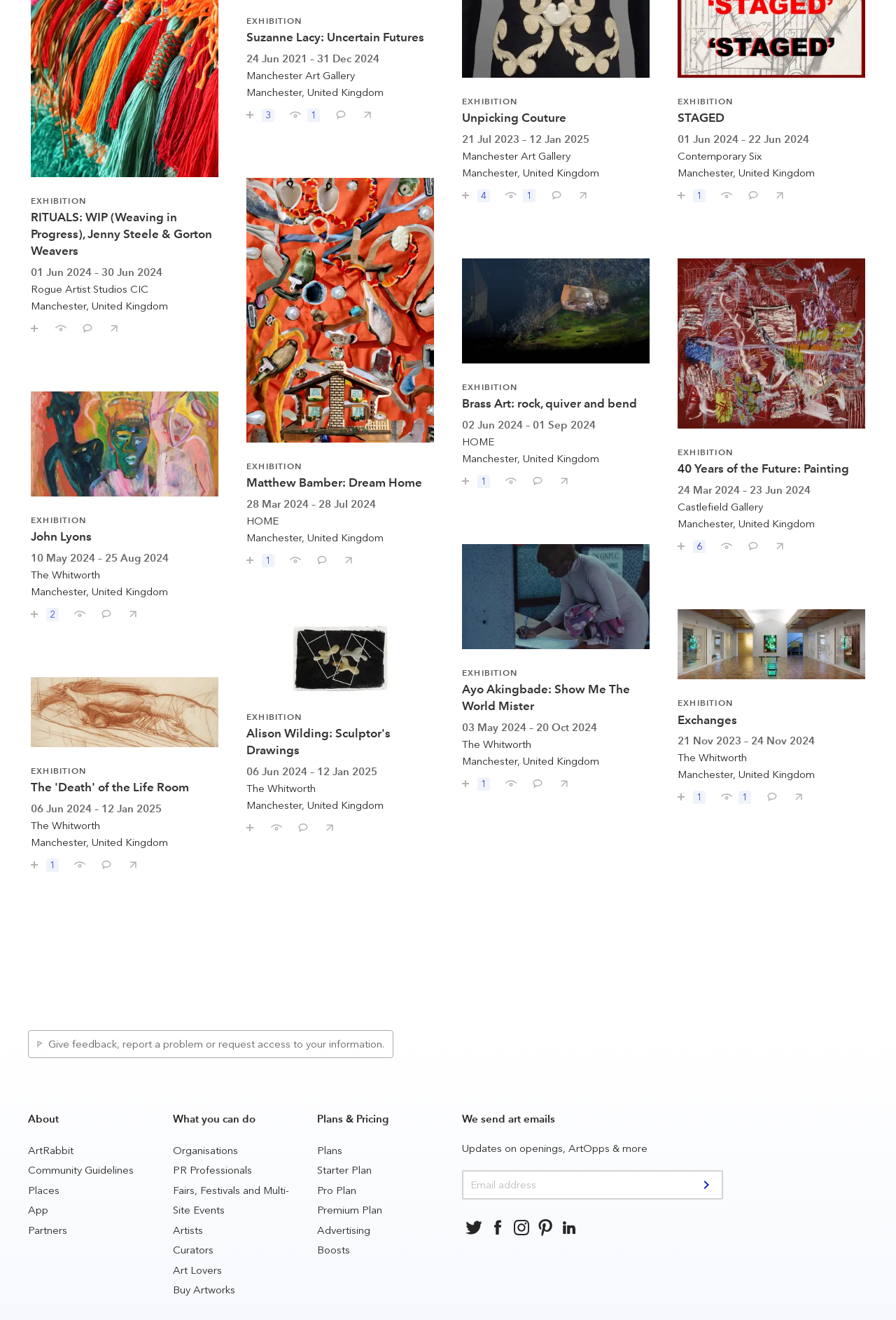Give a concise answer using only one word or phrase for this question:
What is the name of the artist in the third article?

Suzanne Lacy